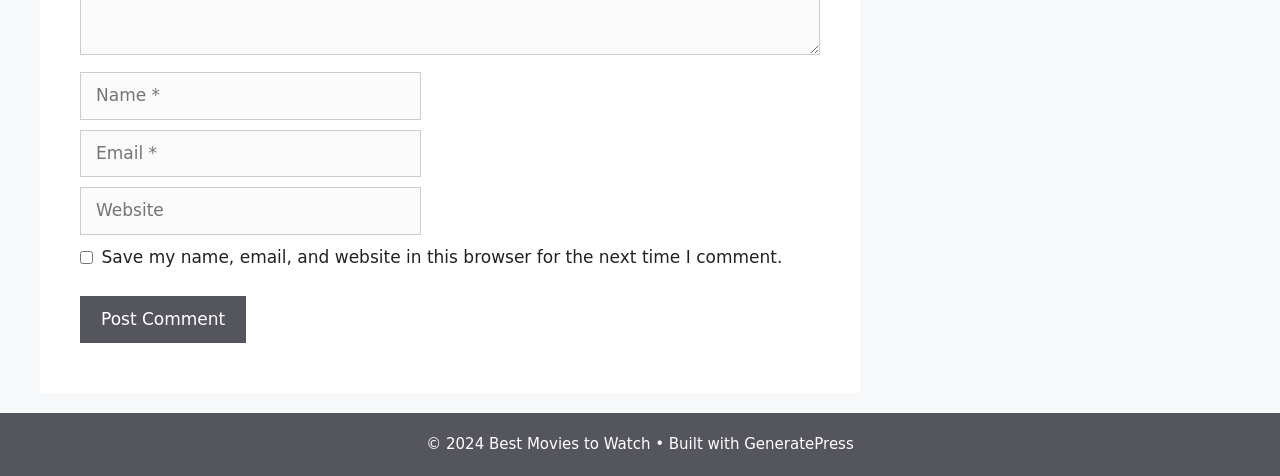How many textboxes are present on the webpage?
Refer to the image and provide a one-word or short phrase answer.

3